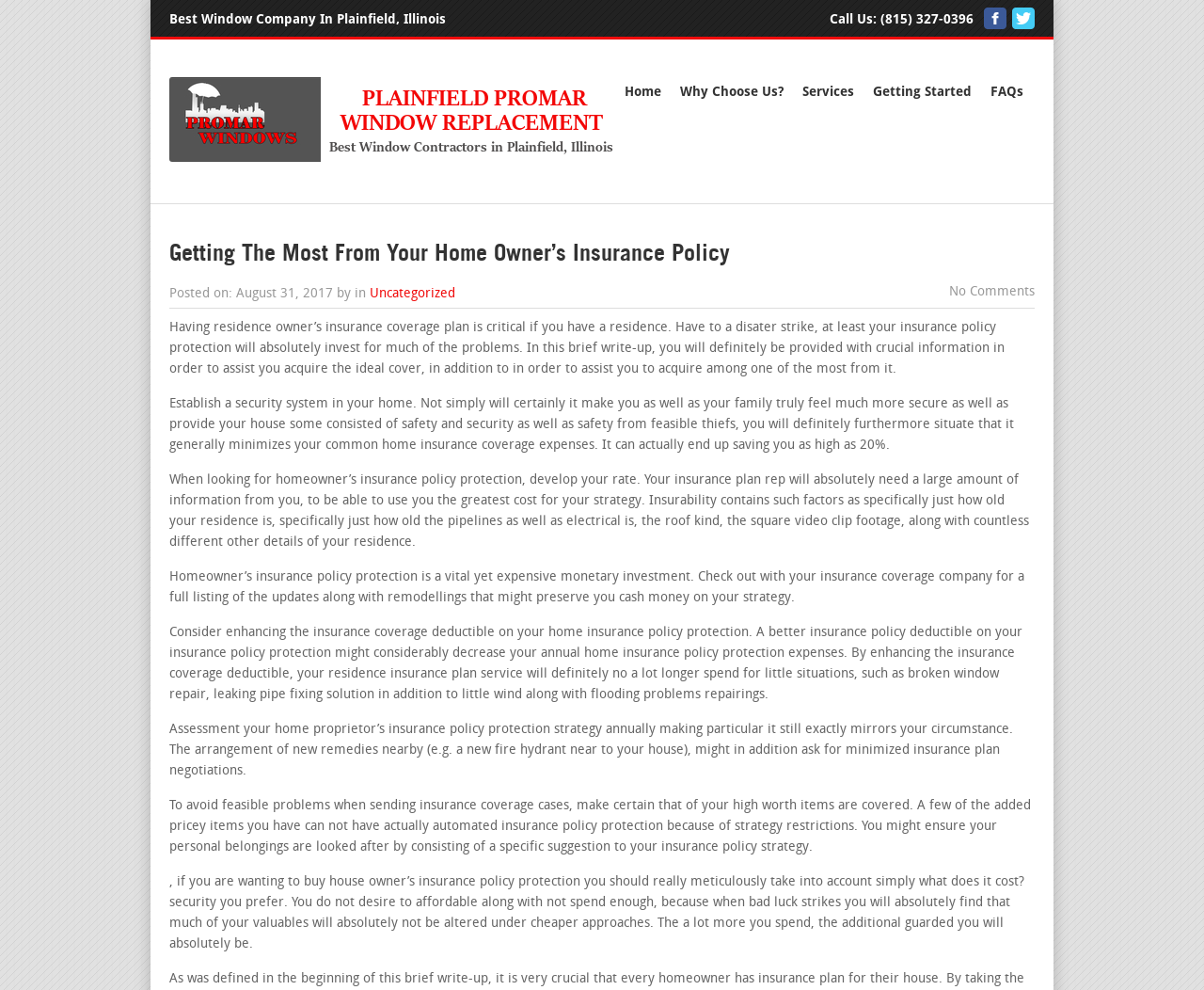Give a complete and precise description of the webpage's appearance.

This webpage is about Plainfield Promar Window Replacement, a window company in Plainfield, Illinois. At the top, there is a heading "Best Window Company In Plainfield, Illinois" followed by a "Call Us:" section with a phone number and two social media links. Below this, there is a link to the company's name, accompanied by a logo image.

The main content of the webpage is an article titled "Getting The Most From Your Home Owner's Insurance Policy". The article is divided into several paragraphs, each providing tips and advice on how to get the most out of a homeowner's insurance policy. The paragraphs are arranged in a vertical column, with the first paragraph starting from the top left of the content area.

To the right of the article title, there is a section with links to other pages on the website, including "Home", "Why Choose Us?", "Services", "Getting Started", and "FAQs". Below the article, there is a section with the date the article was posted, a link to the category "Uncategorized", and a note that there are no comments.

Throughout the webpage, there are a total of 5 links, 2 images, and 13 blocks of static text. The text is arranged in a clear and readable format, with headings and paragraphs separated by sufficient whitespace.